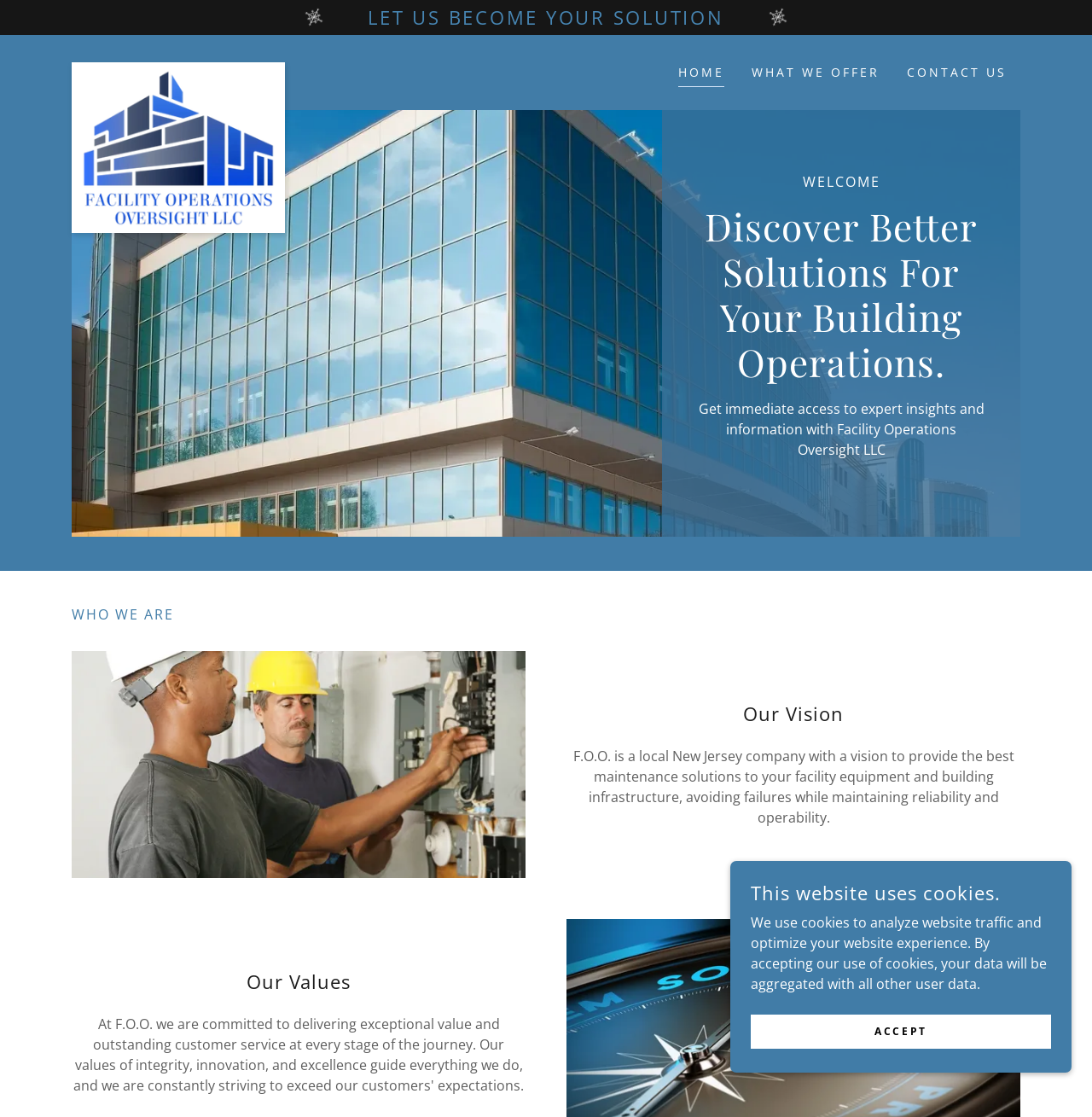Give the bounding box coordinates for the element described by: "Contact Us".

[0.826, 0.051, 0.927, 0.079]